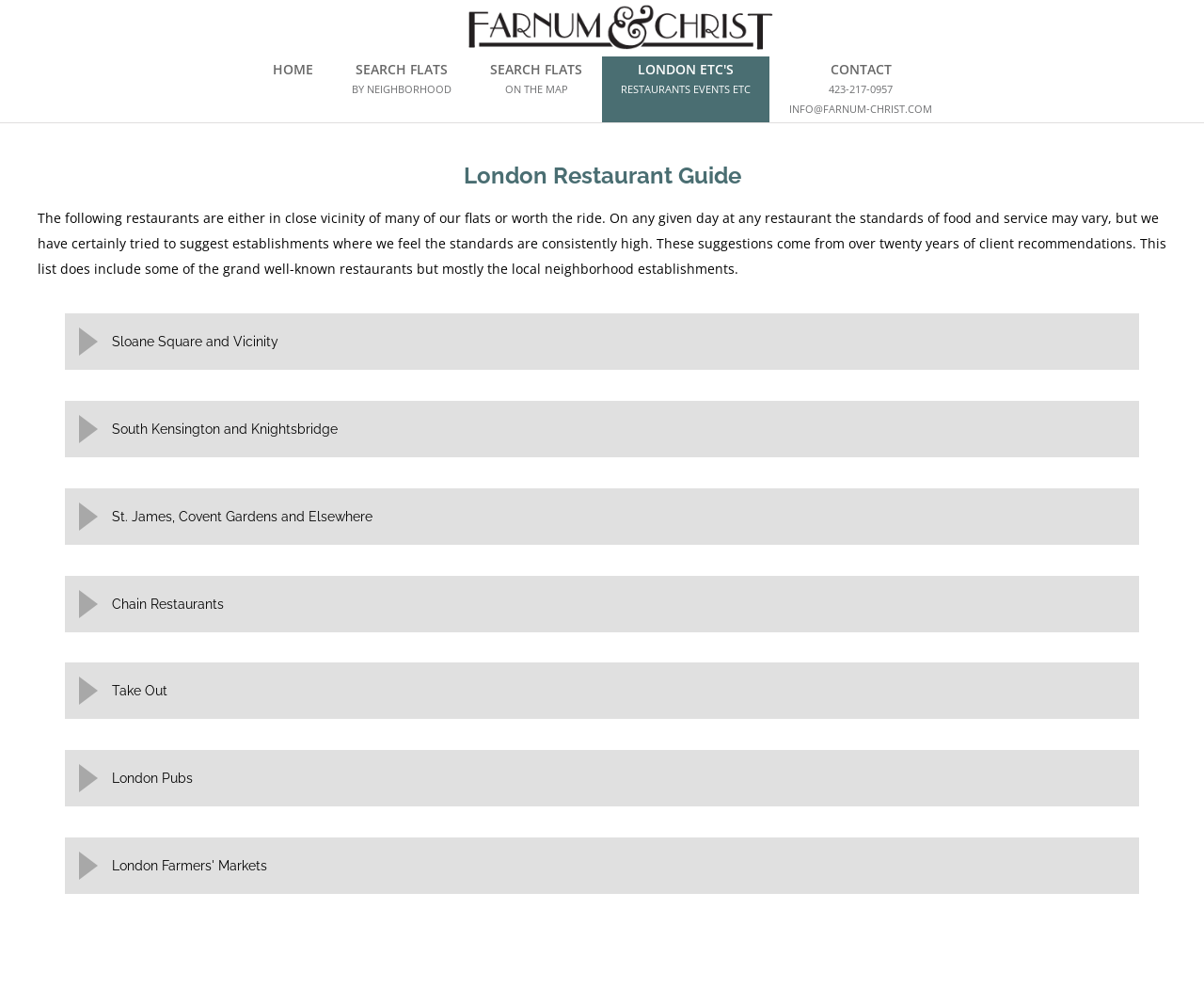What is the address of Launceston Place?
Based on the image content, provide your answer in one word or a short phrase.

1A Launceston Place W8